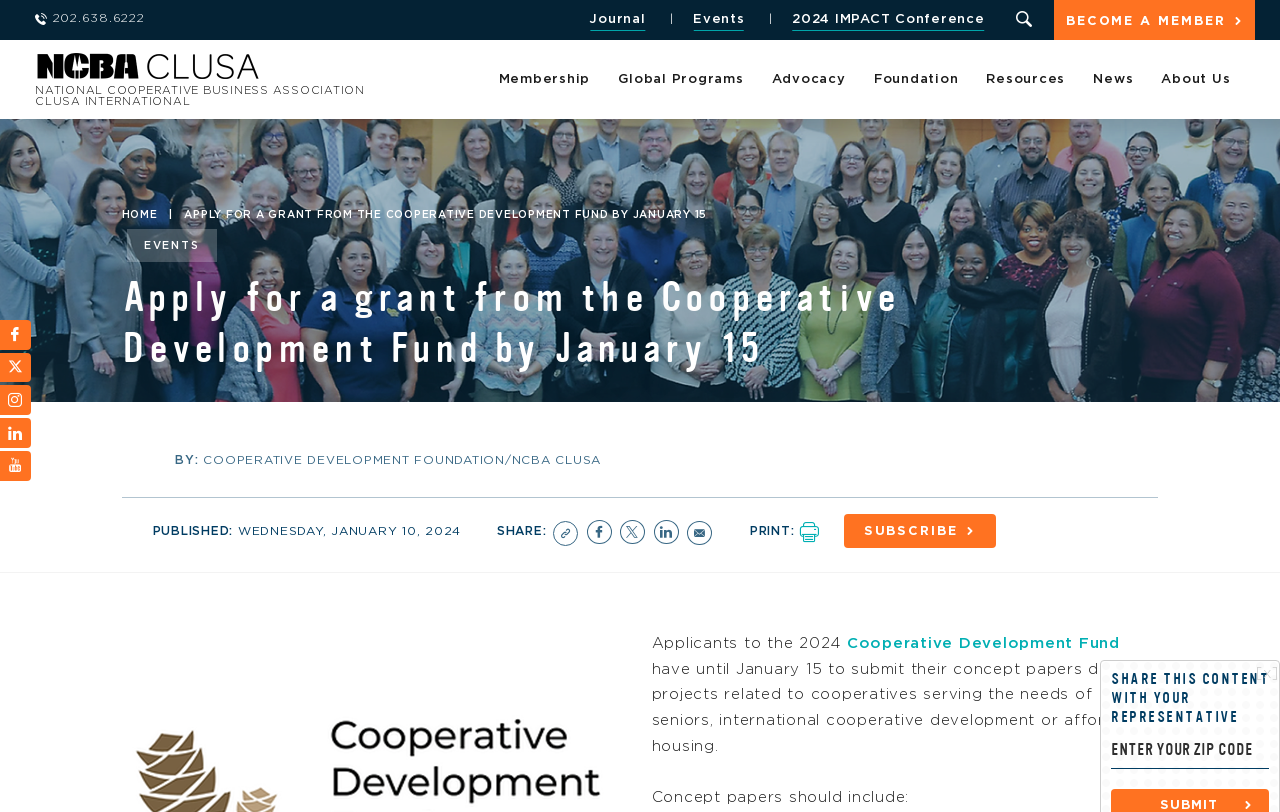Determine the bounding box coordinates of the clickable region to carry out the instruction: "Contact us".

None